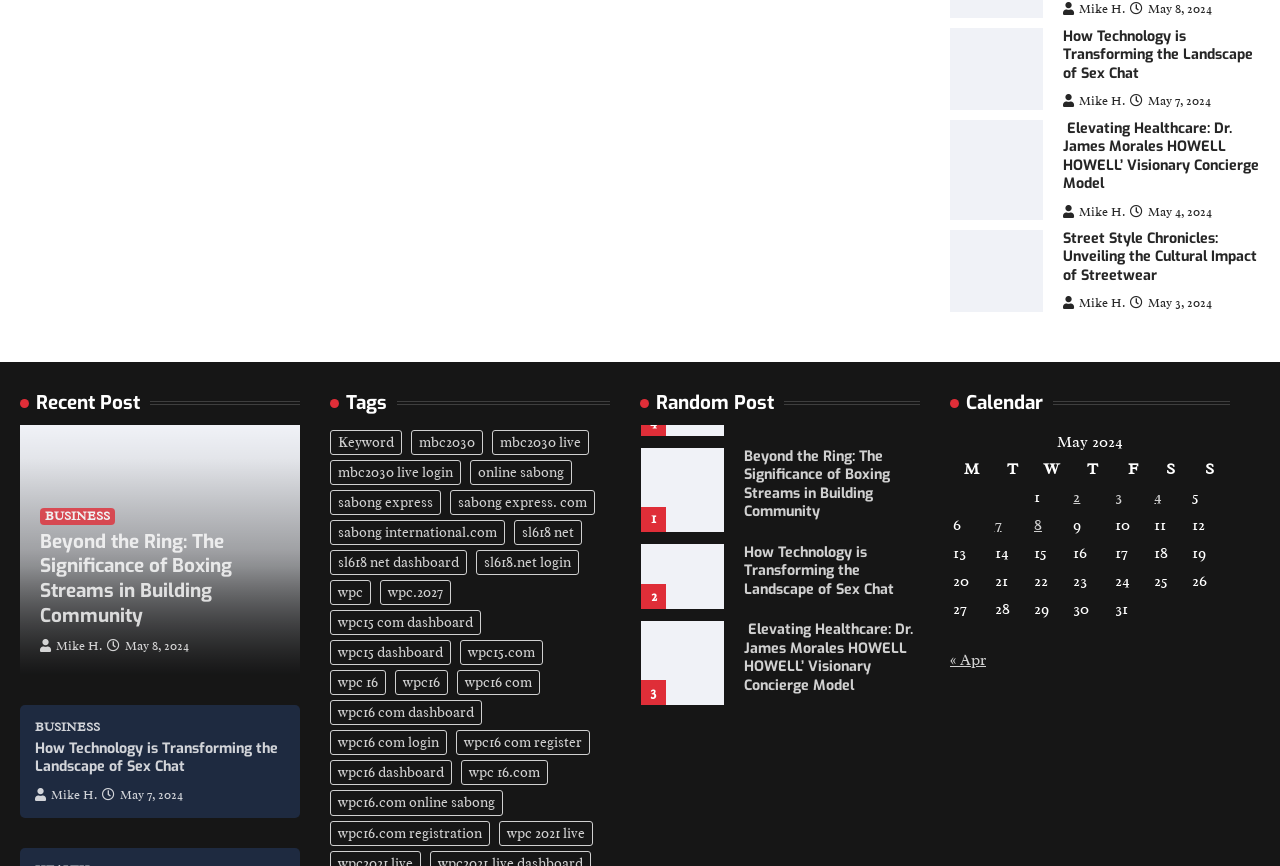Who wrote the post 'How Technology is Transforming the Landscape of Sex Chat'?
Refer to the image and provide a thorough answer to the question.

I found the answer by looking at the author information associated with the post 'How Technology is Transforming the Landscape of Sex Chat', which is 'Mike H.'.